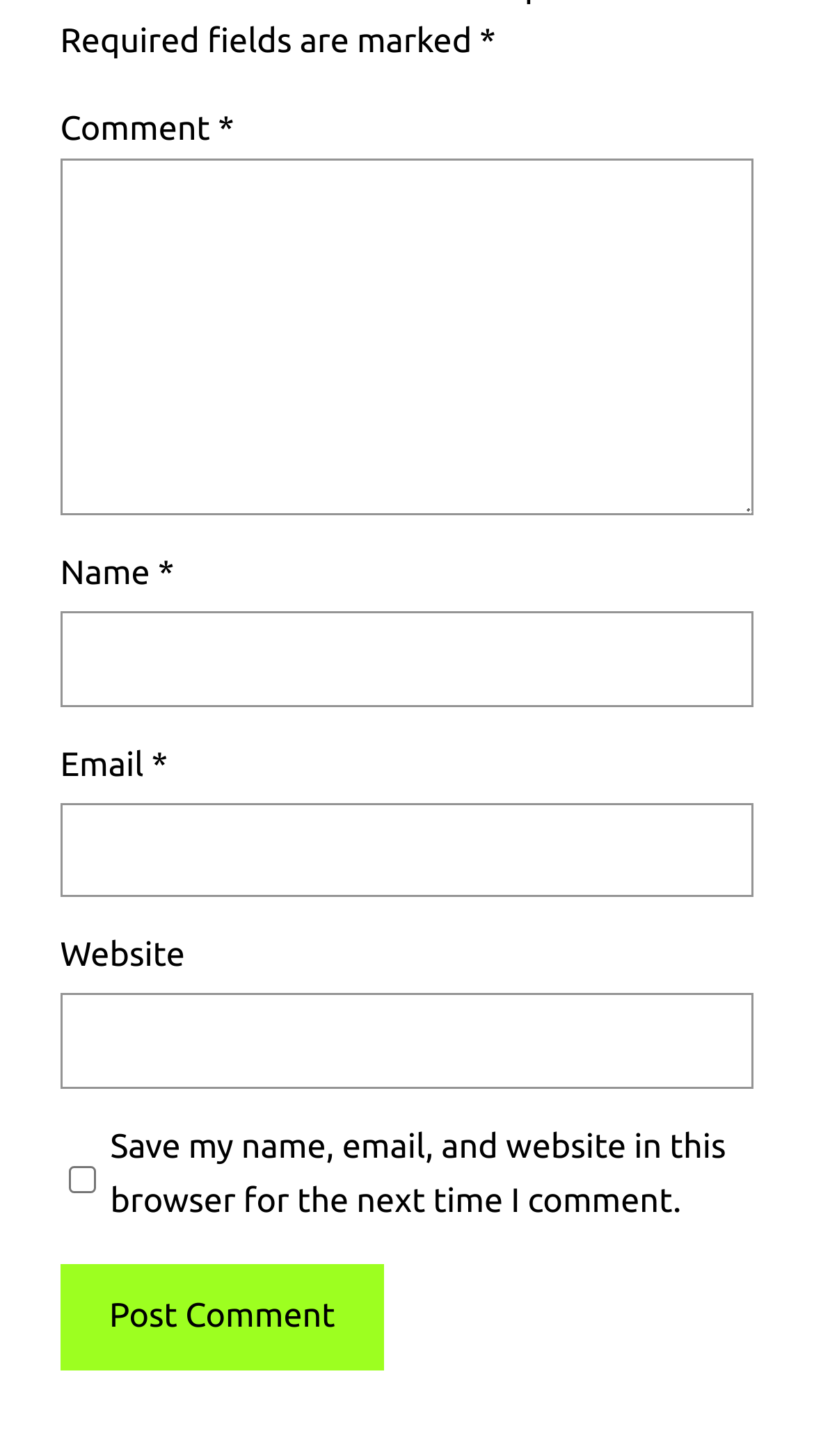How many text boxes are there?
Please answer using one word or phrase, based on the screenshot.

4